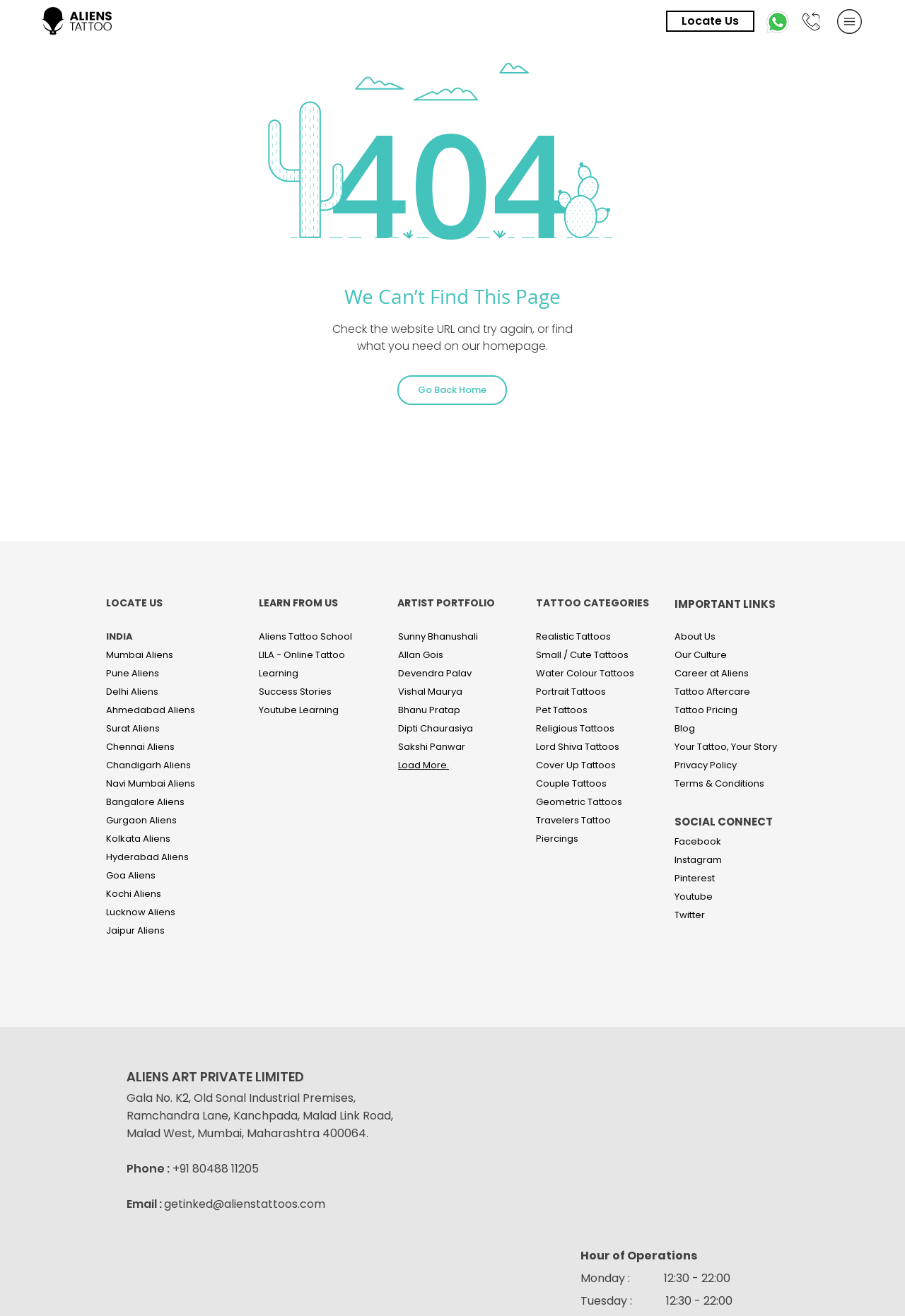Find the bounding box coordinates of the element's region that should be clicked in order to follow the given instruction: "Check About Us". The coordinates should consist of four float numbers between 0 and 1, i.e., [left, top, right, bottom].

[0.745, 0.479, 0.791, 0.489]